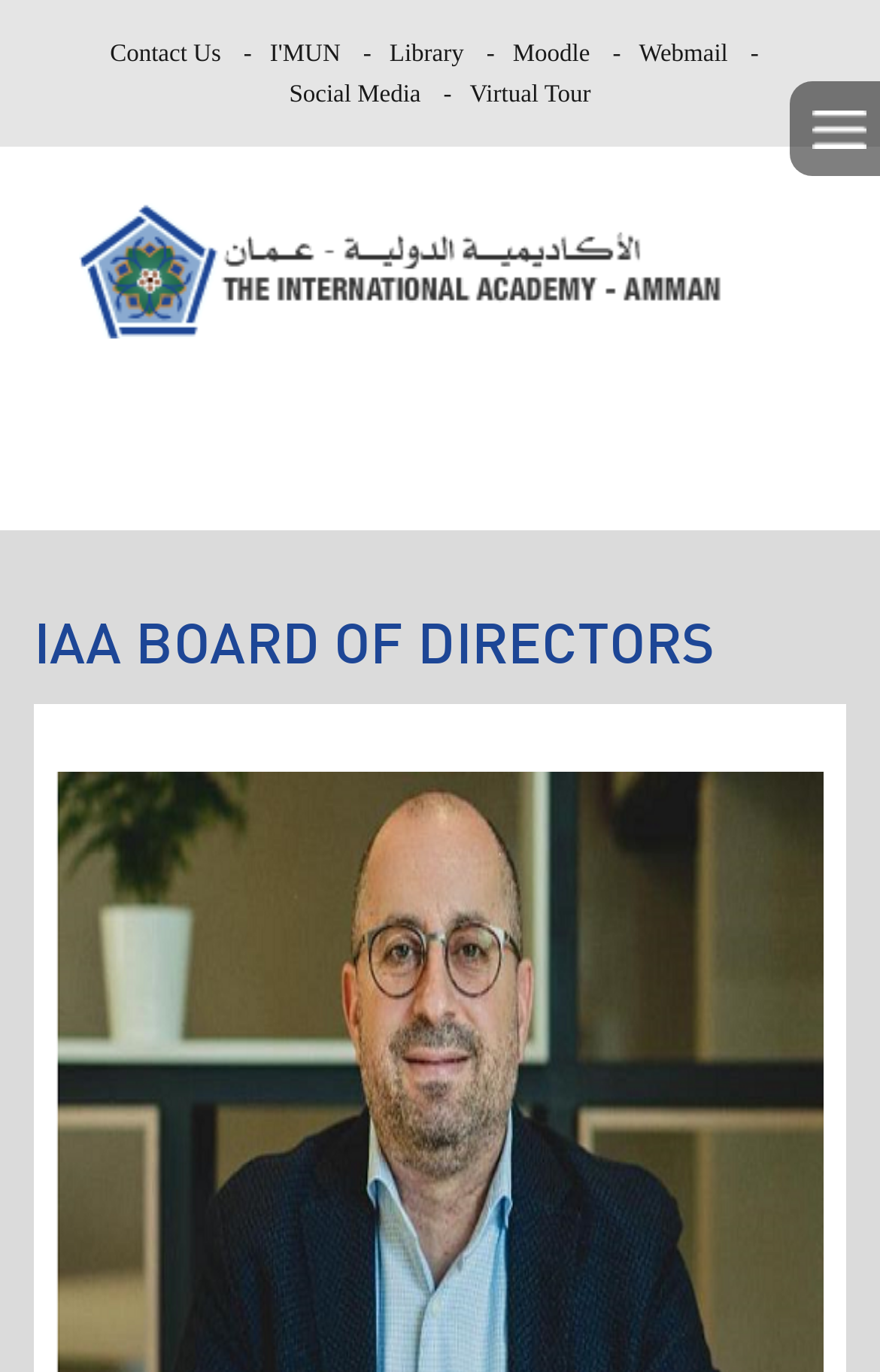Please find and report the bounding box coordinates of the element to click in order to perform the following action: "go to home page". The coordinates should be expressed as four float numbers between 0 and 1, in the format [left, top, right, bottom].

[0.09, 0.176, 0.833, 0.199]